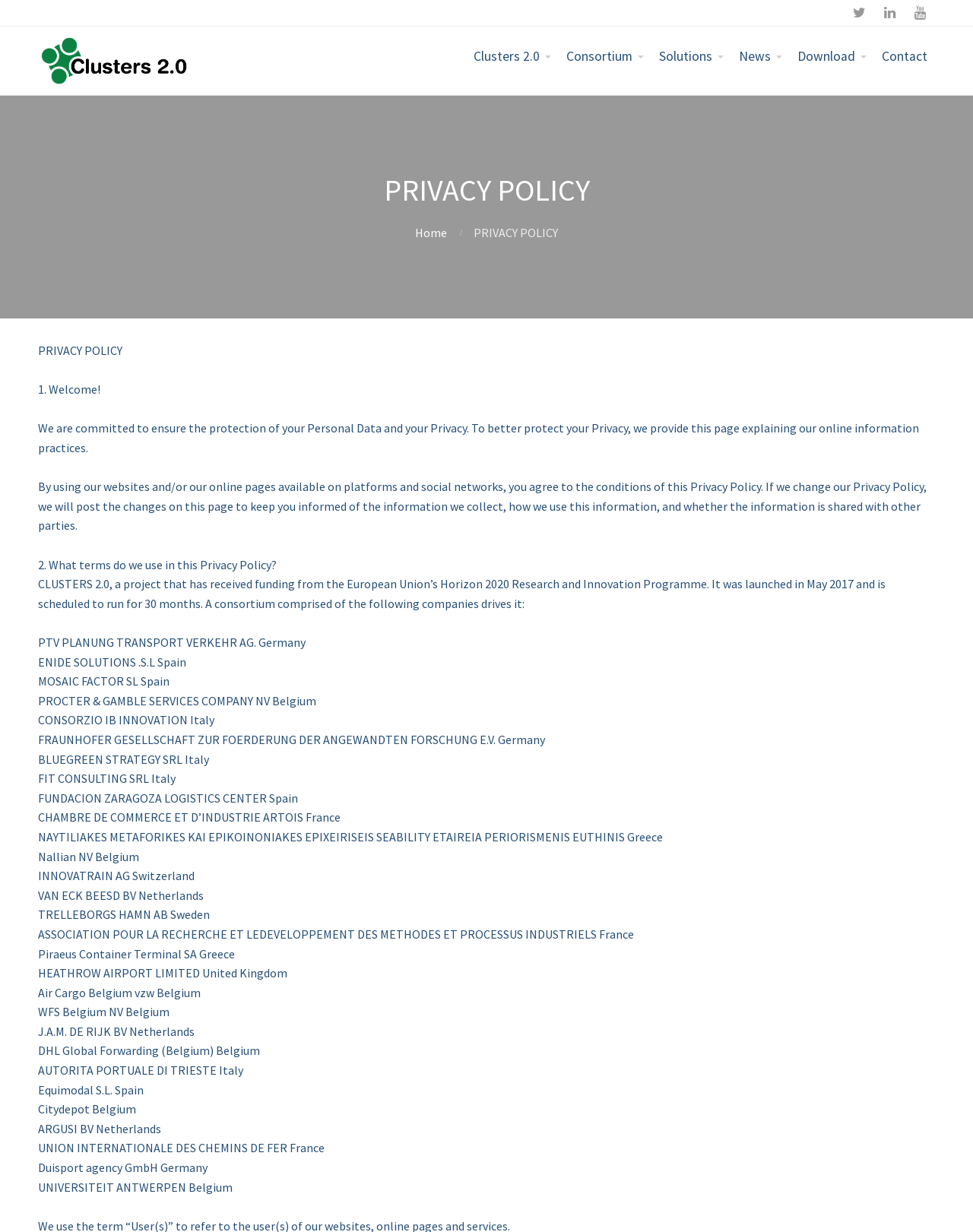Pinpoint the bounding box coordinates of the clickable element needed to complete the instruction: "Contact us". The coordinates should be provided as four float numbers between 0 and 1: [left, top, right, bottom].

[0.898, 0.031, 0.961, 0.061]